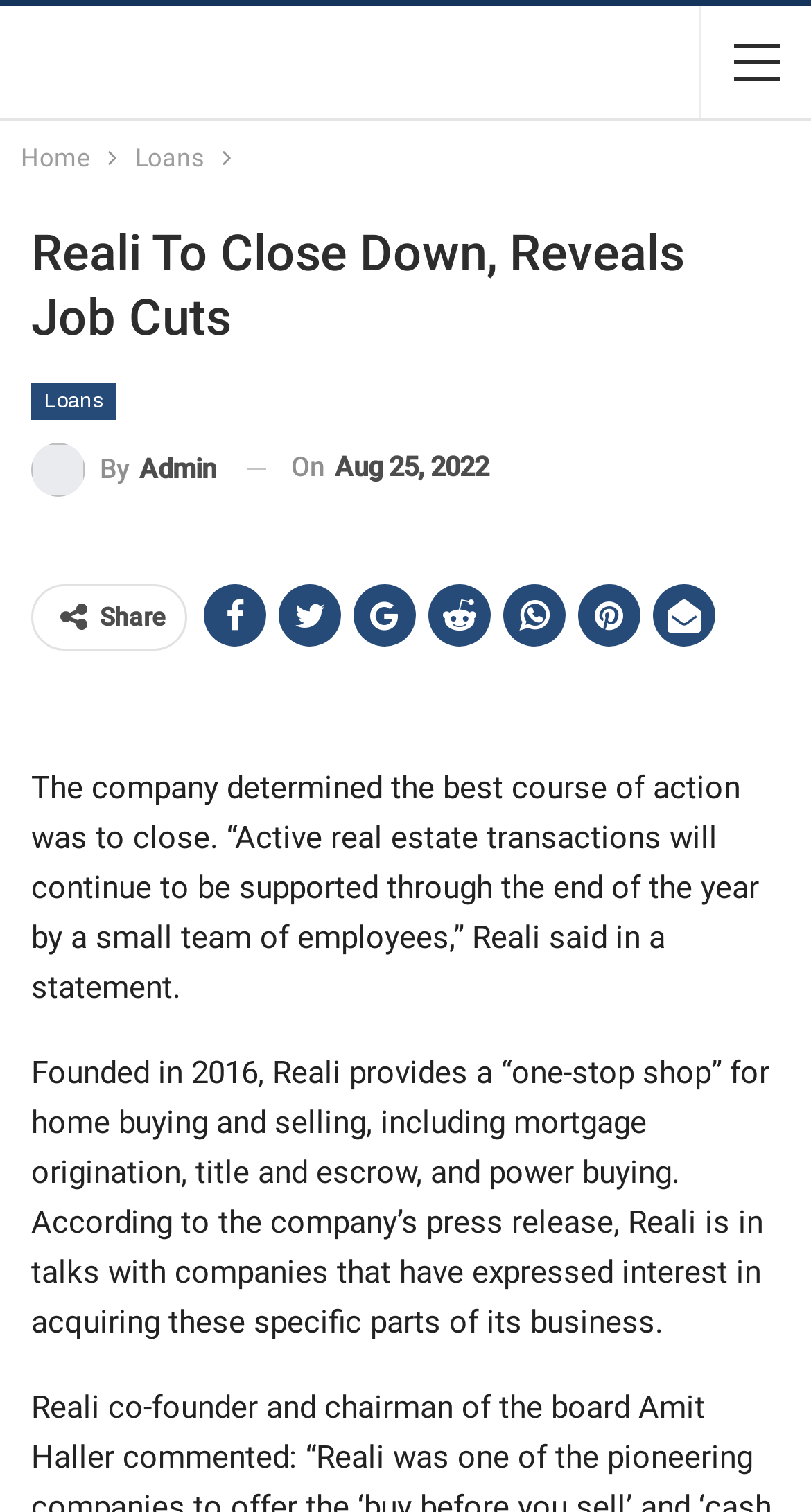Consider the image and give a detailed and elaborate answer to the question: 
What is the purpose of Reali's business?

According to the article, Reali provides a 'one-stop shop' for home buying and selling, including mortgage origination, title and escrow, and power buying.